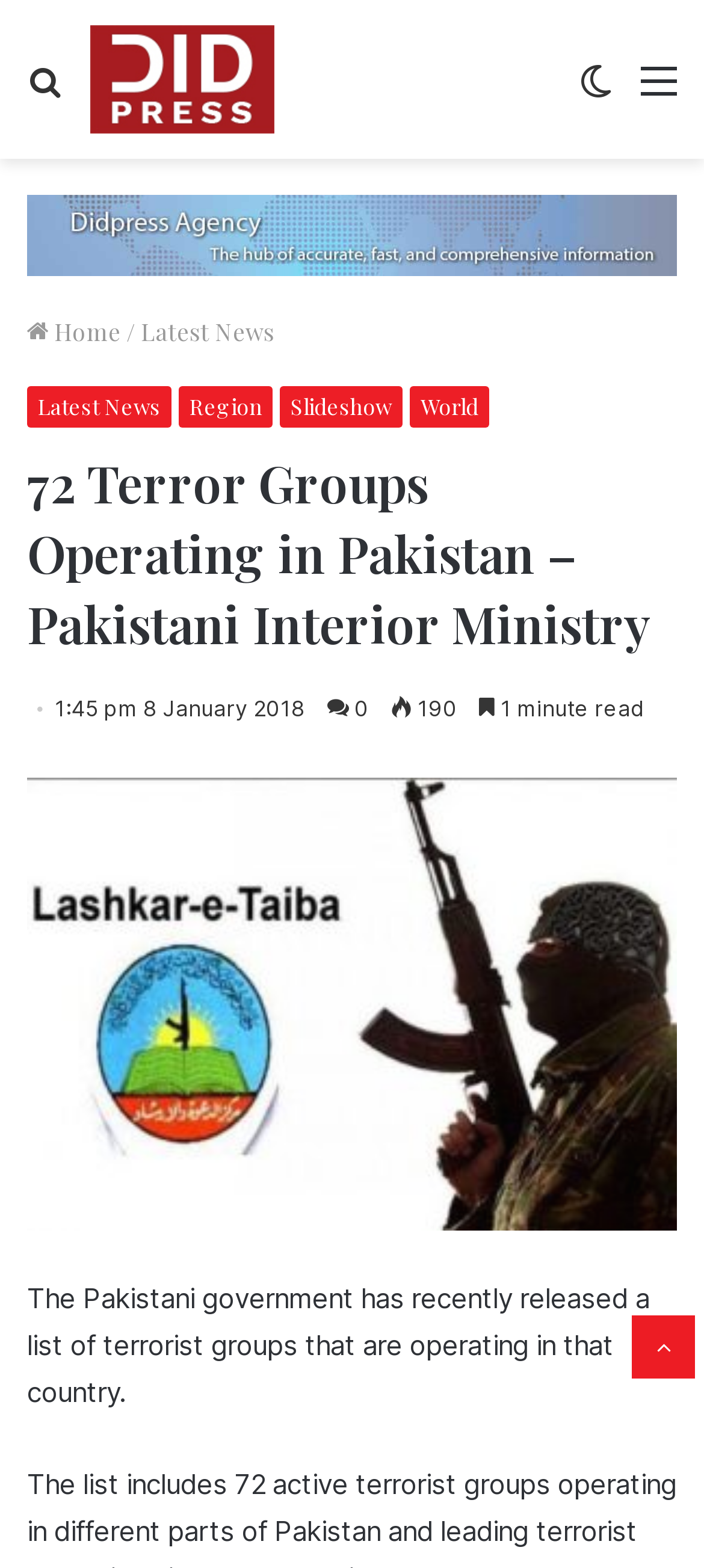Please provide the bounding box coordinate of the region that matches the element description: title="DID PRESS AGENCY". Coordinates should be in the format (top-left x, top-left y, bottom-right x, bottom-right y) and all values should be between 0 and 1.

[0.128, 0.016, 0.389, 0.085]